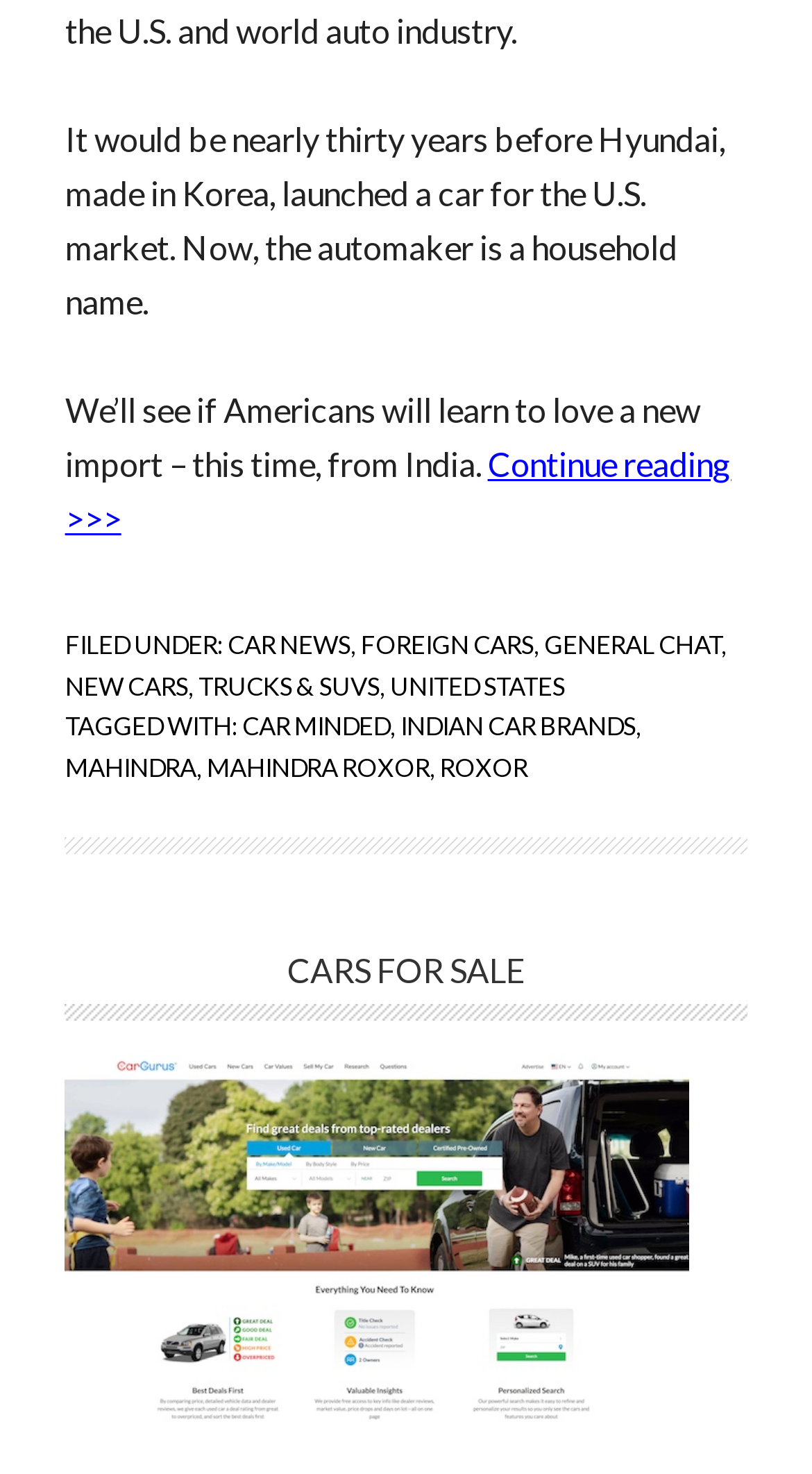Please identify the bounding box coordinates of the area that needs to be clicked to fulfill the following instruction: "Search for cars."

[0.08, 0.945, 0.849, 0.97]